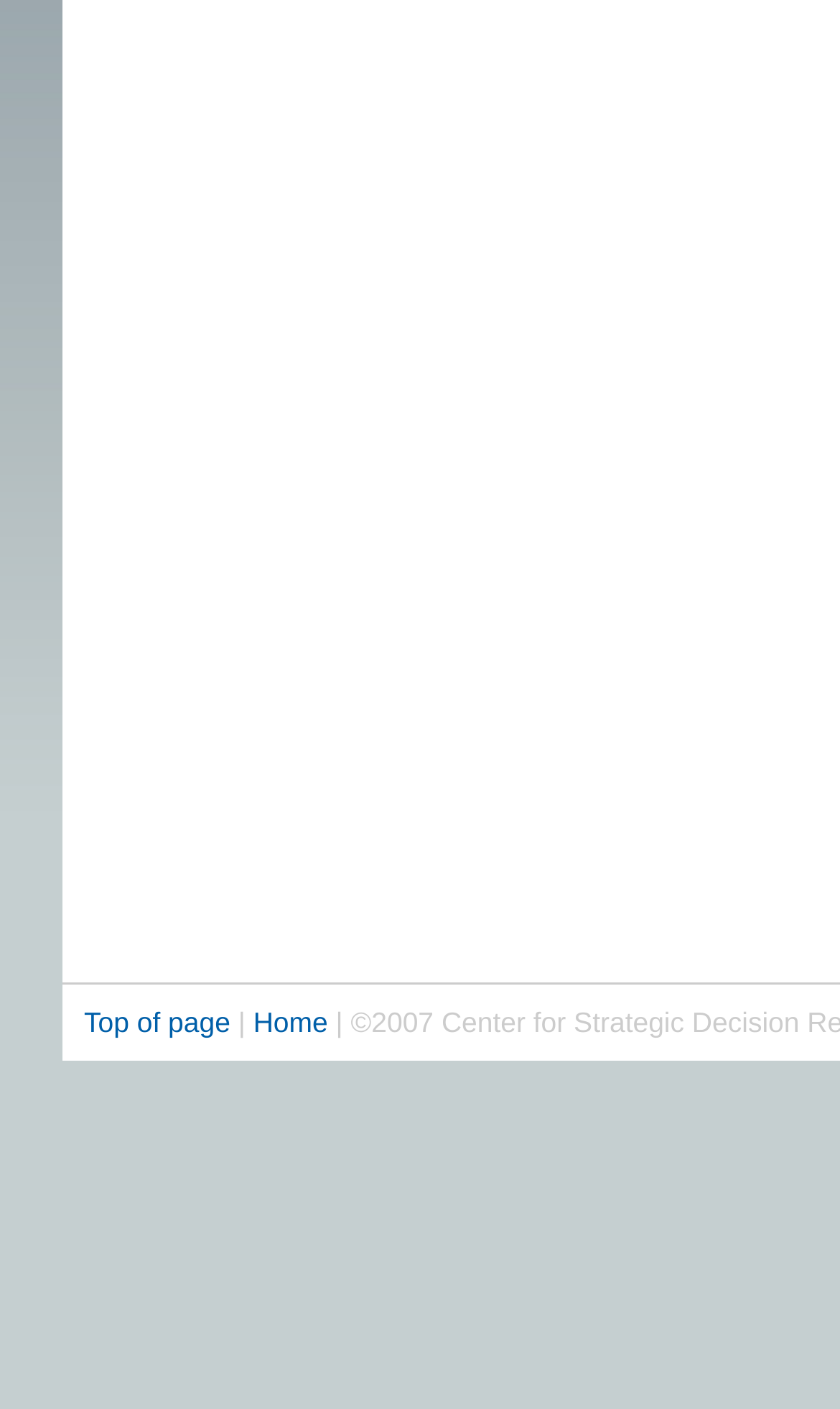Using the provided description Top of page, find the bounding box coordinates for the UI element. Provide the coordinates in (top-left x, top-left y, bottom-right x, bottom-right y) format, ensuring all values are between 0 and 1.

[0.1, 0.715, 0.283, 0.738]